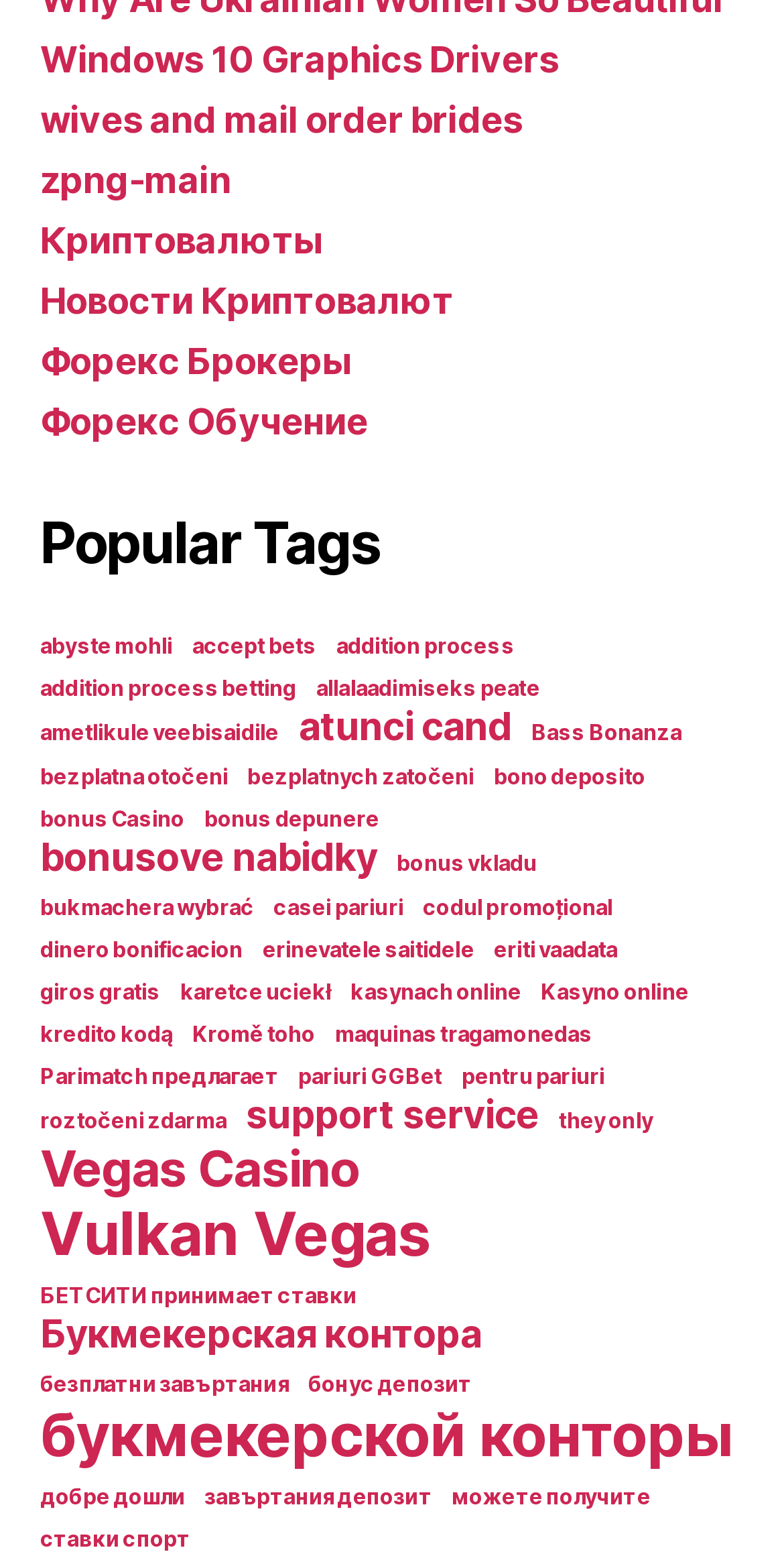Are there any links related to cryptocurrency?
Refer to the image and offer an in-depth and detailed answer to the question.

I found that there are links related to cryptocurrency, specifically 'Криптовалюты' and 'Новости Криптовалют', which are Russian for 'Cryptocurrencies' and 'Cryptocurrency News', respectively. This indicates that the website is also covering topics related to cryptocurrency.